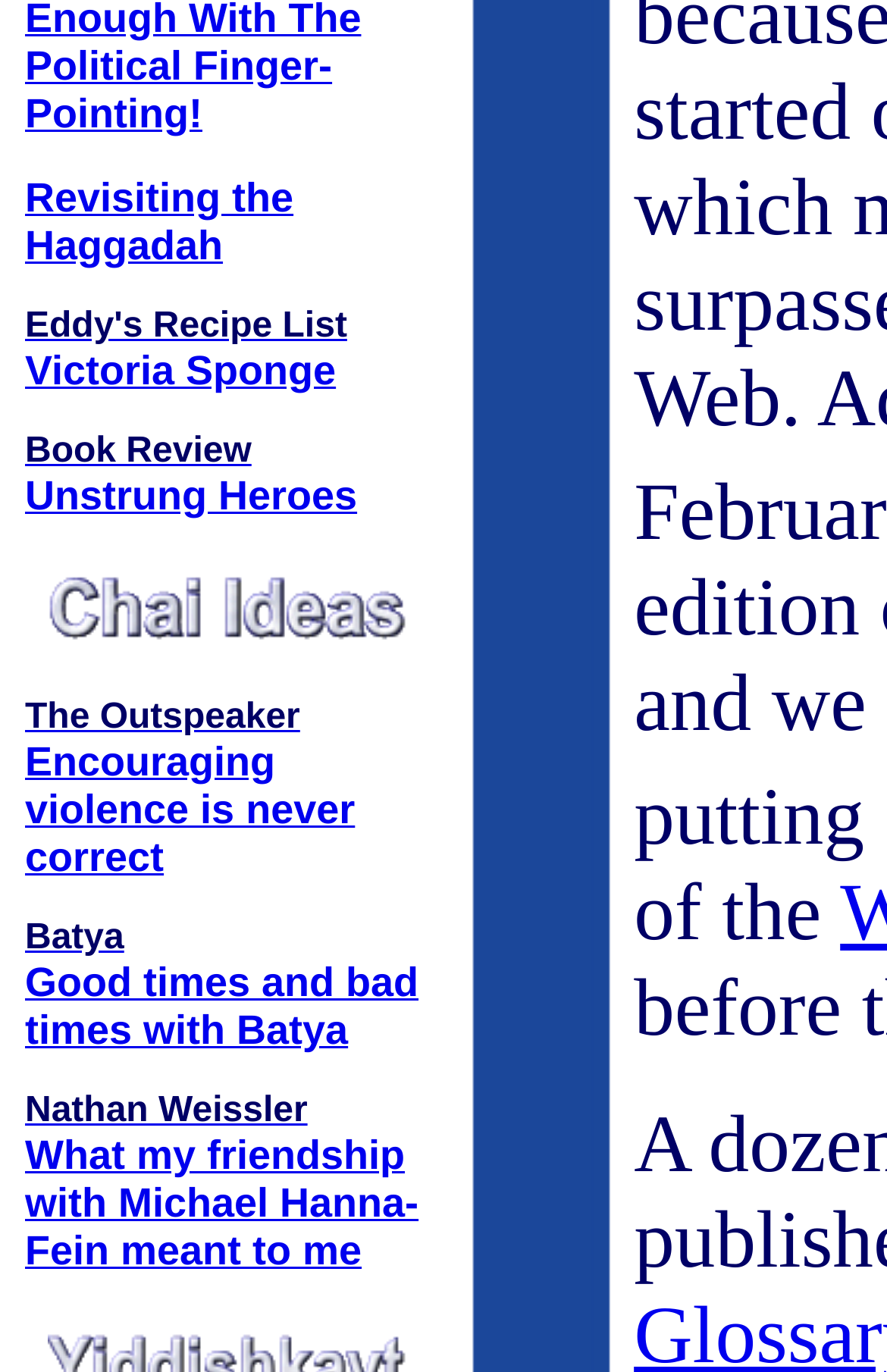What is the first link on the webpage?
Refer to the screenshot and respond with a concise word or phrase.

Revisiting the Haggadah